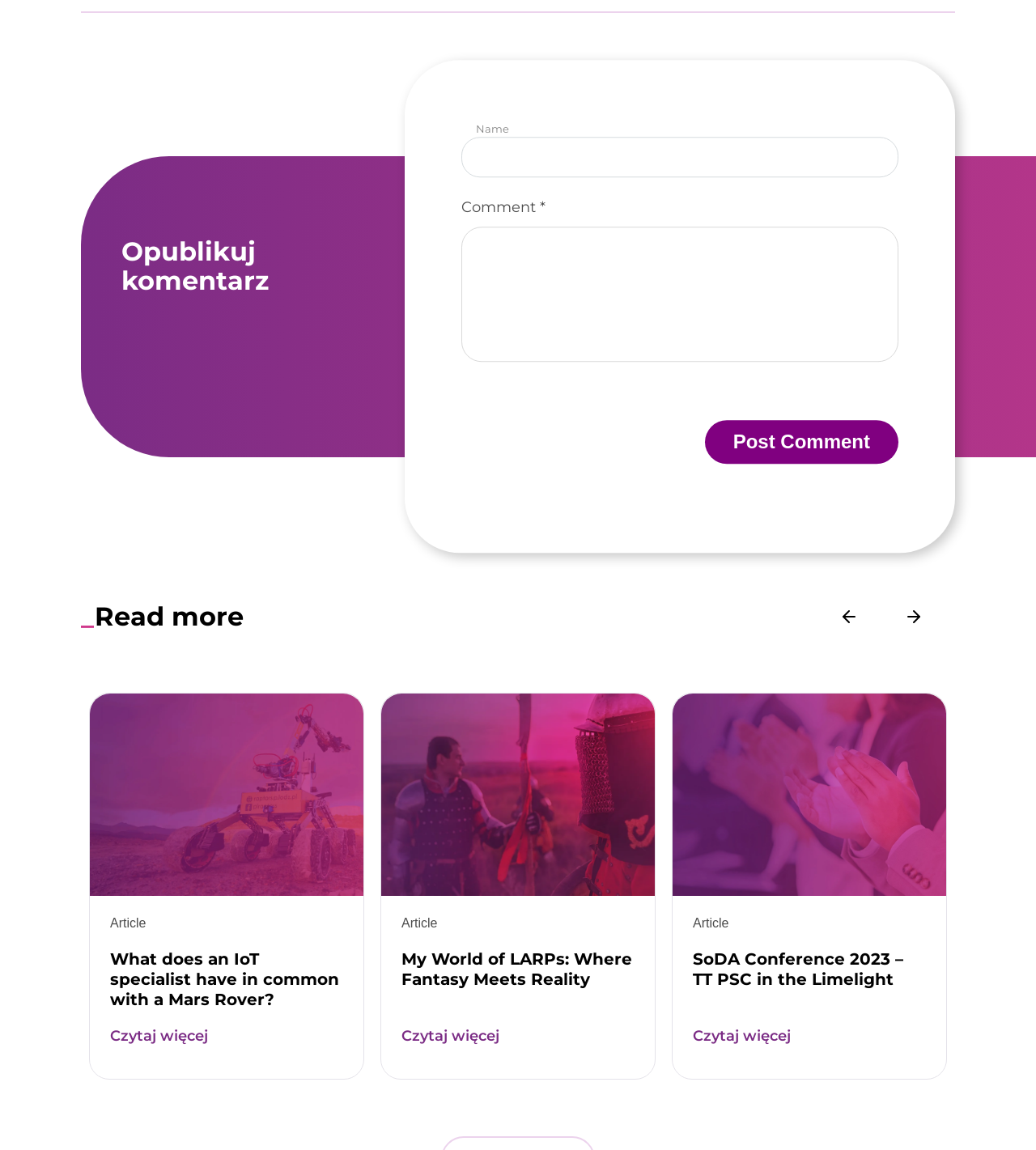Examine the image carefully and respond to the question with a detailed answer: 
What is the label of the button below the 'Name' textbox?

The button is located below the 'Name' textbox and has a label 'Post Comment', which suggests that it is used to submit a comment after filling in the required information.